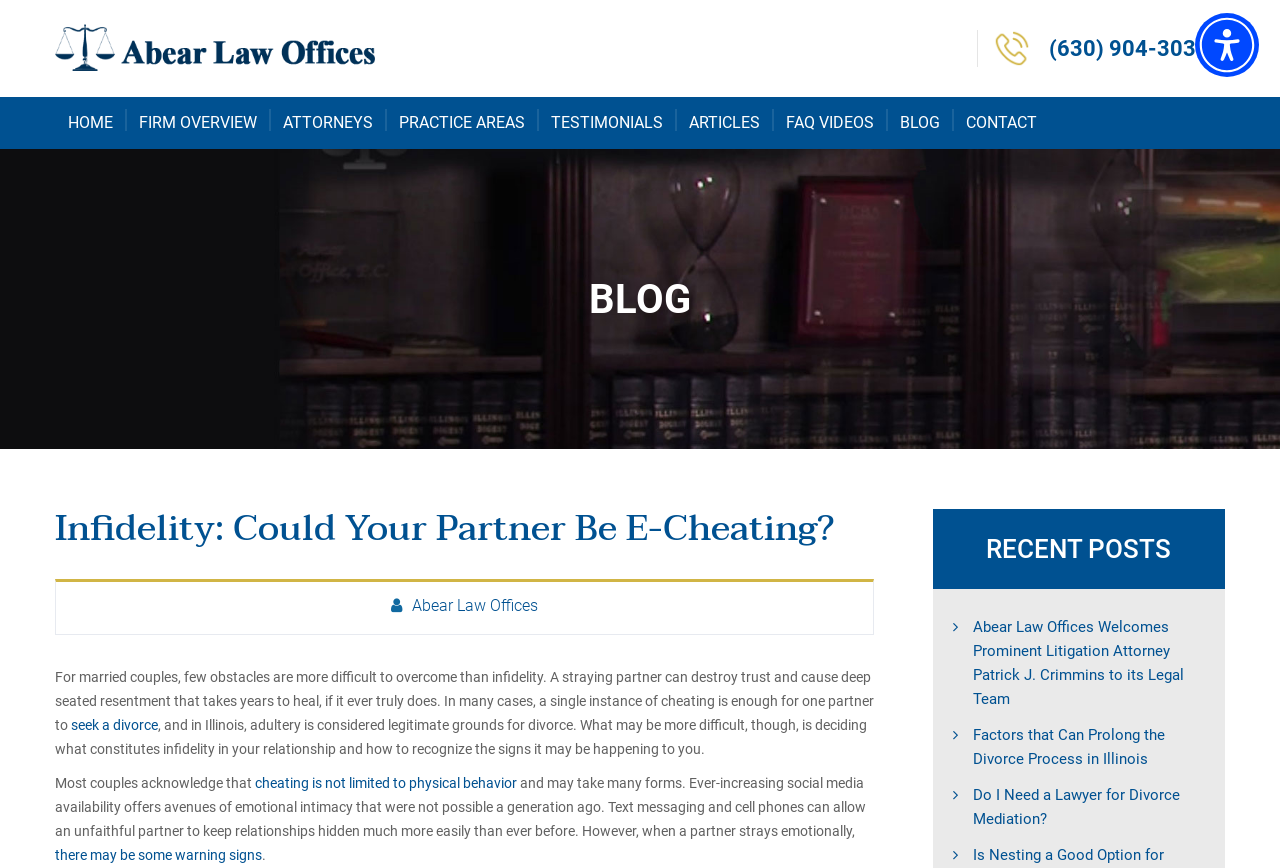Using the details from the image, please elaborate on the following question: What is the purpose of the 'Recent Posts' section?

I found the answer by looking at the heading 'RECENT POSTS' and the links below it, which appear to be titles of recent blog posts.